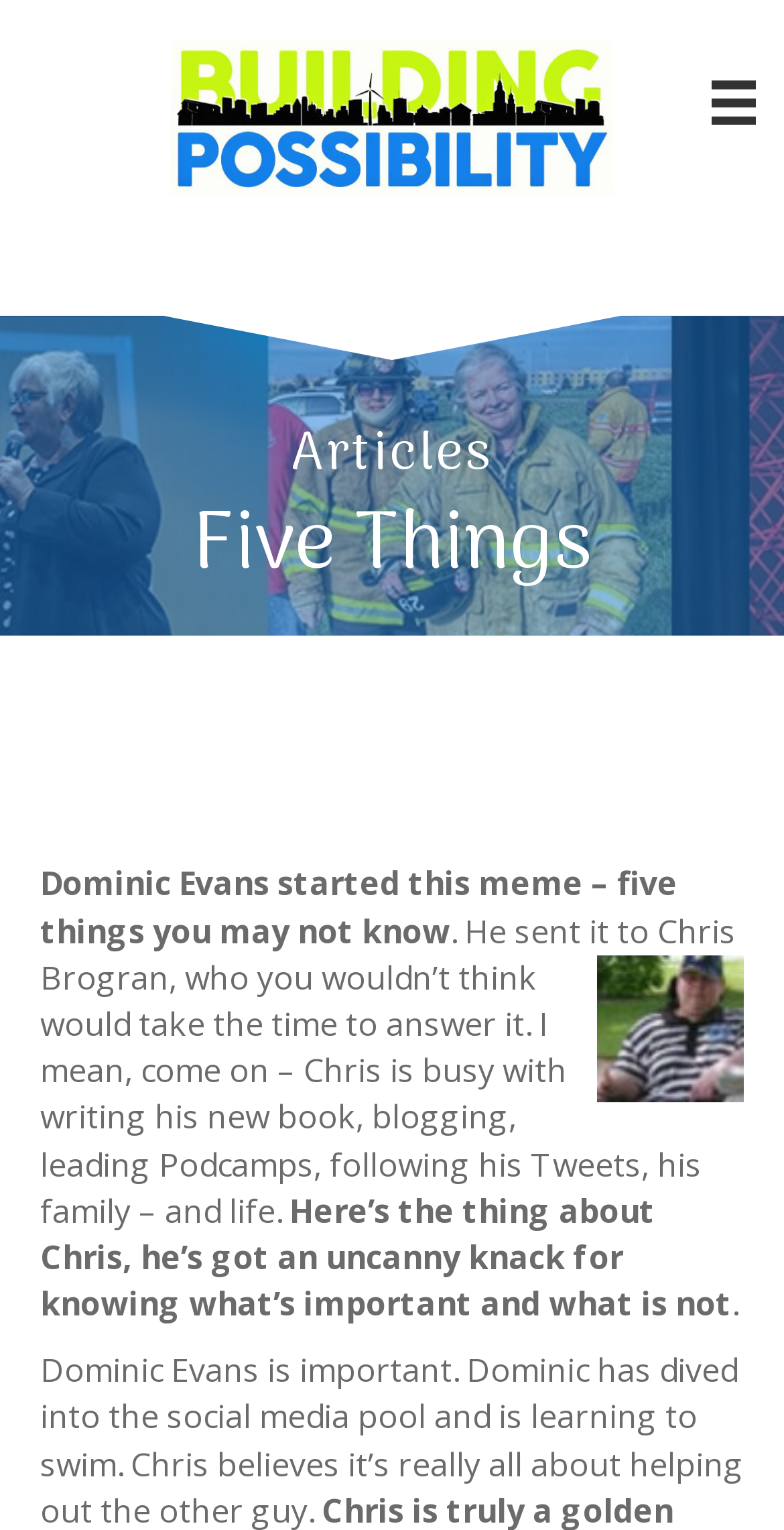What is the name of the person who started the meme?
From the image, respond with a single word or phrase.

Dominic Evans